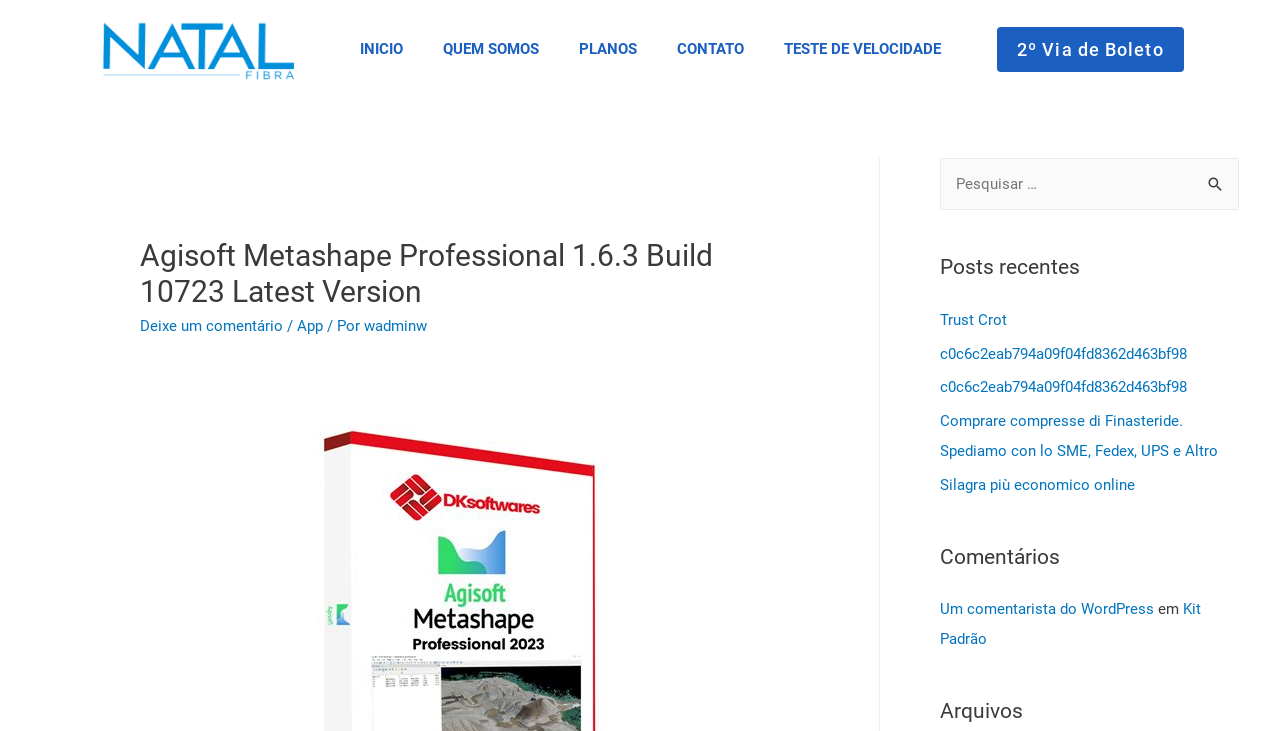Using the webpage screenshot and the element description Kit Padrão, determine the bounding box coordinates. Specify the coordinates in the format (top-left x, top-left y, bottom-right x, bottom-right y) with values ranging from 0 to 1.

[0.734, 0.821, 0.938, 0.887]